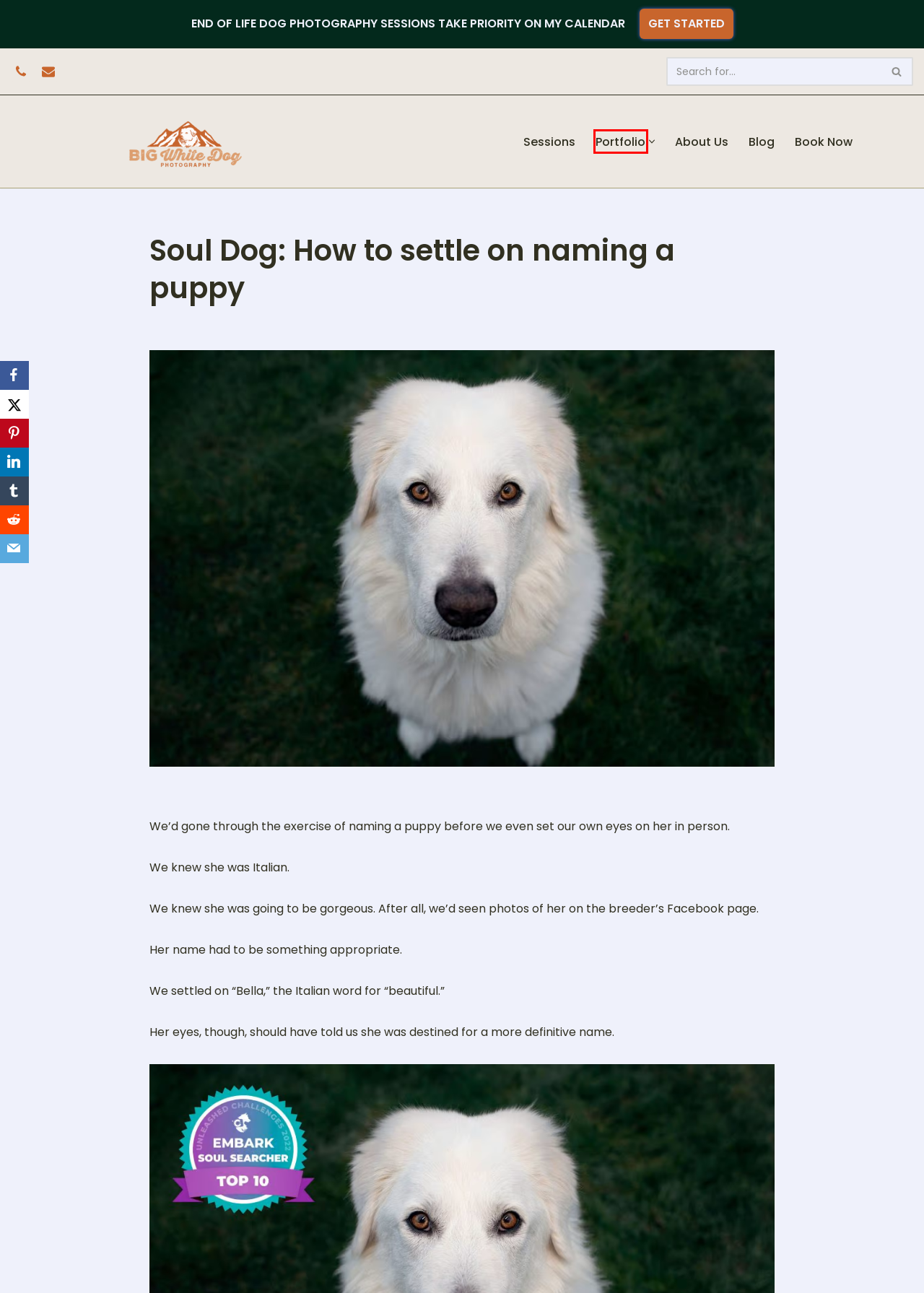Given a screenshot of a webpage with a red bounding box highlighting a UI element, determine which webpage description best matches the new webpage that appears after clicking the highlighted element. Here are the candidates:
A. Bella – Big White Dog Photography
B. Portfolio | Big White Dog Photography
C. Big White Dog Photography | Kickass art of your dog's adventures
D. Book Now for a Memory Session | Big White Dog Photography
E. Sessions | Big White Dog Photography
F. About Spokane's Adventure Dog Photographer
G. Stories about dogs on adventure in the Inland Northwest
H. Book Now | Big White Dog Photography

B